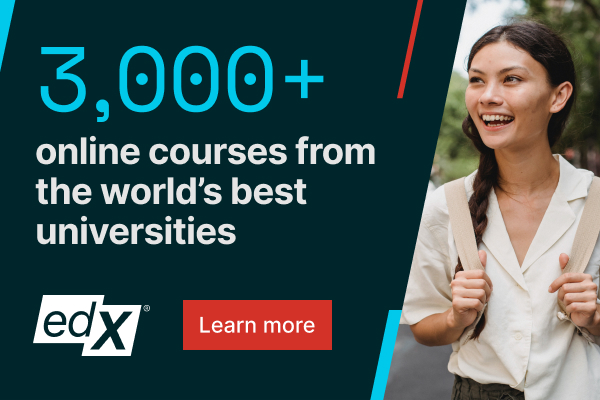Give an in-depth description of the image.

The image features a vibrant promotional banner for edX, showcasing the platform's extensive offerings with the bold text "3,000+ online courses from the world’s best universities." Accompanying this eye-catching headline is a smiling student, portrayed in a friendly and approachable manner, which emphasizes the joy of online learning. The edX logo is prominently displayed at the bottom left, alongside a clear "Learn more" call-to-action button in a contrasting red rectangle, inviting viewers to explore the available courses. The overall design combines a dark background with dynamic accents, creating an engaging visual that highlights the flexibility and accessibility of edX's educational resources.